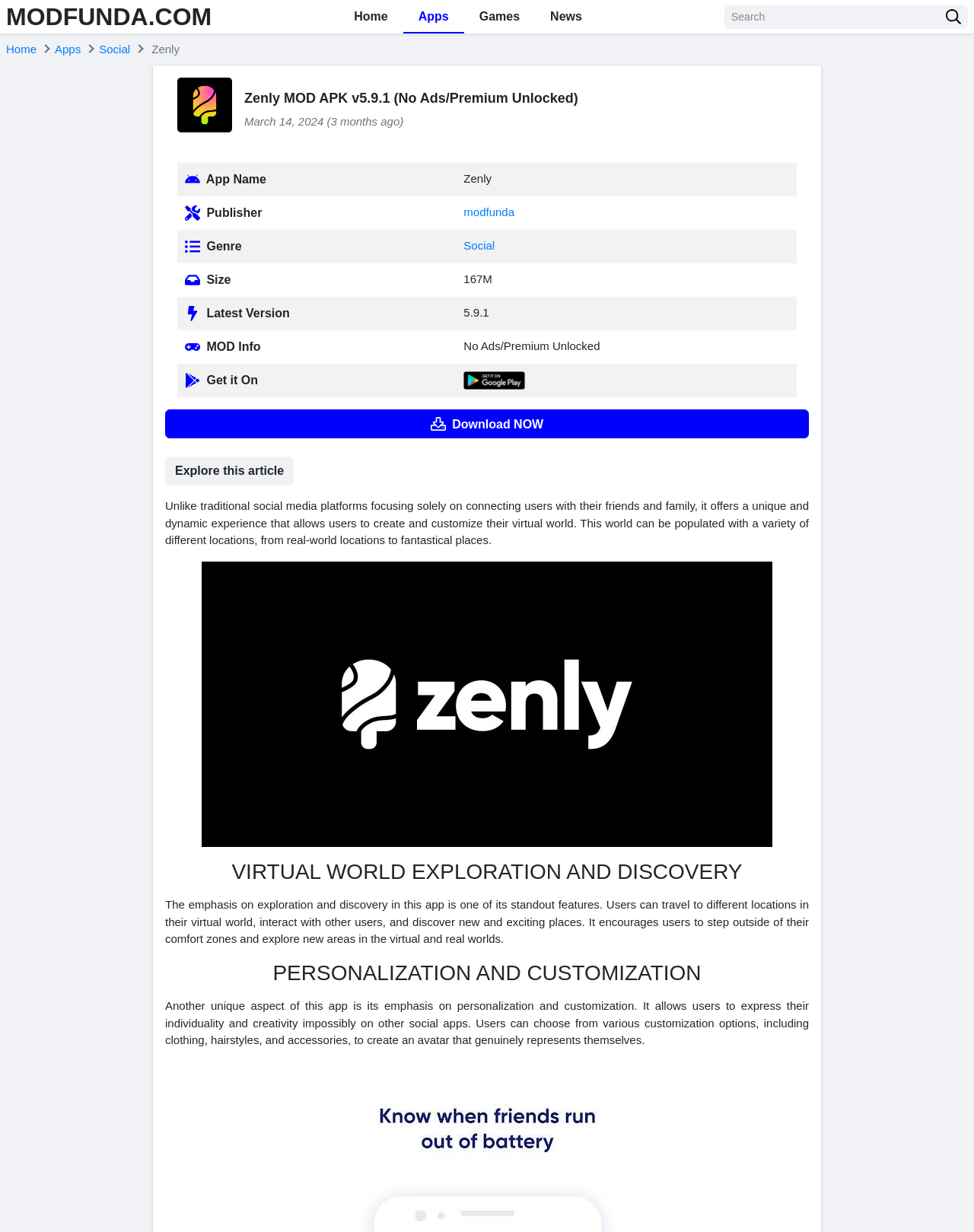Use a single word or phrase to answer the question: 
Where can users get the app?

Google Play